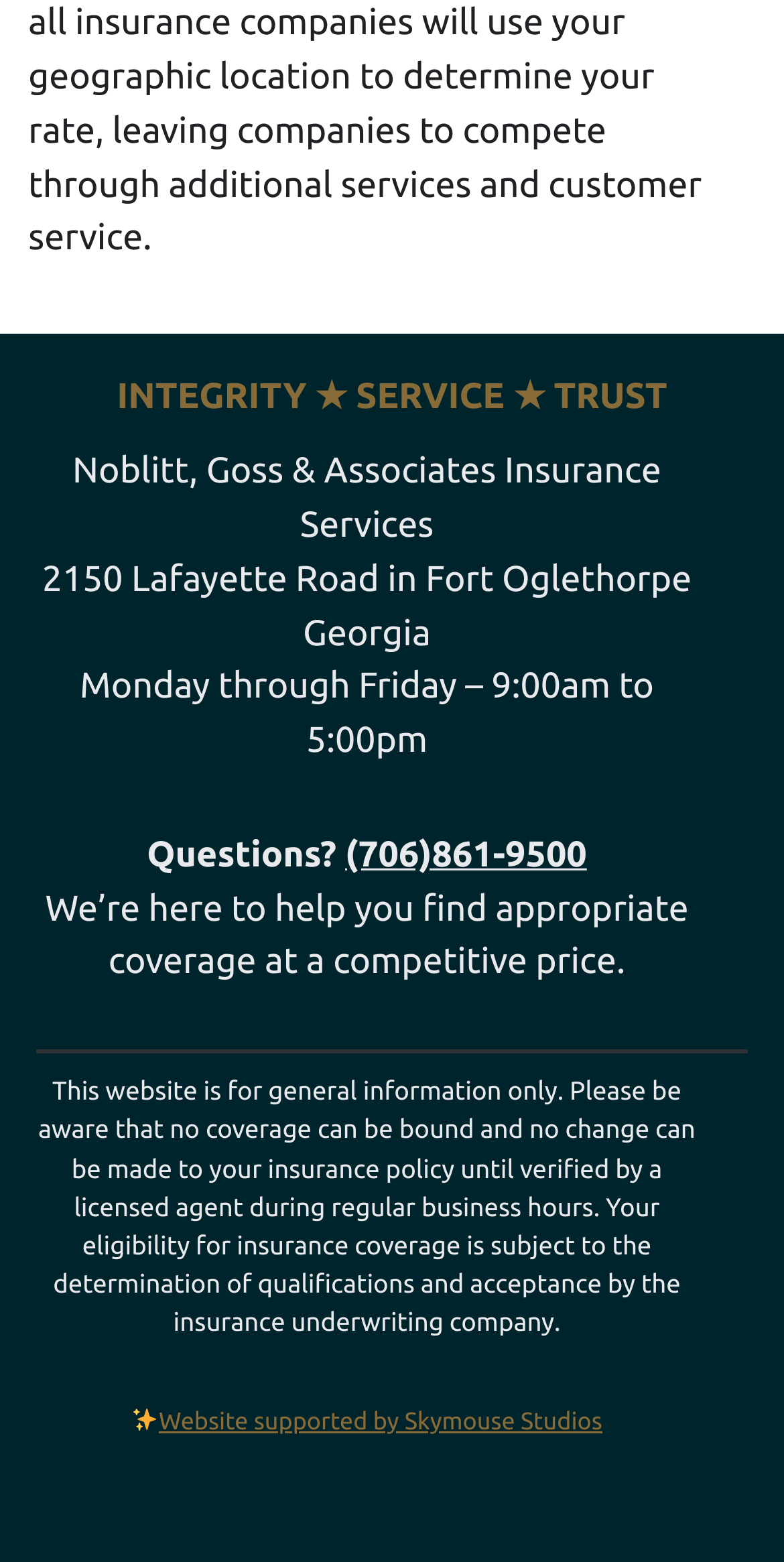What is the disclaimer about insurance coverage?
Please respond to the question thoroughly and include all relevant details.

The disclaimer about insurance coverage can be found in the StaticText element with the long text starting with 'This website is for general information only...' located at the bottom of the webpage. It states that no coverage can be bound and no change can be made to the insurance policy until verified by a licensed agent during regular business hours.